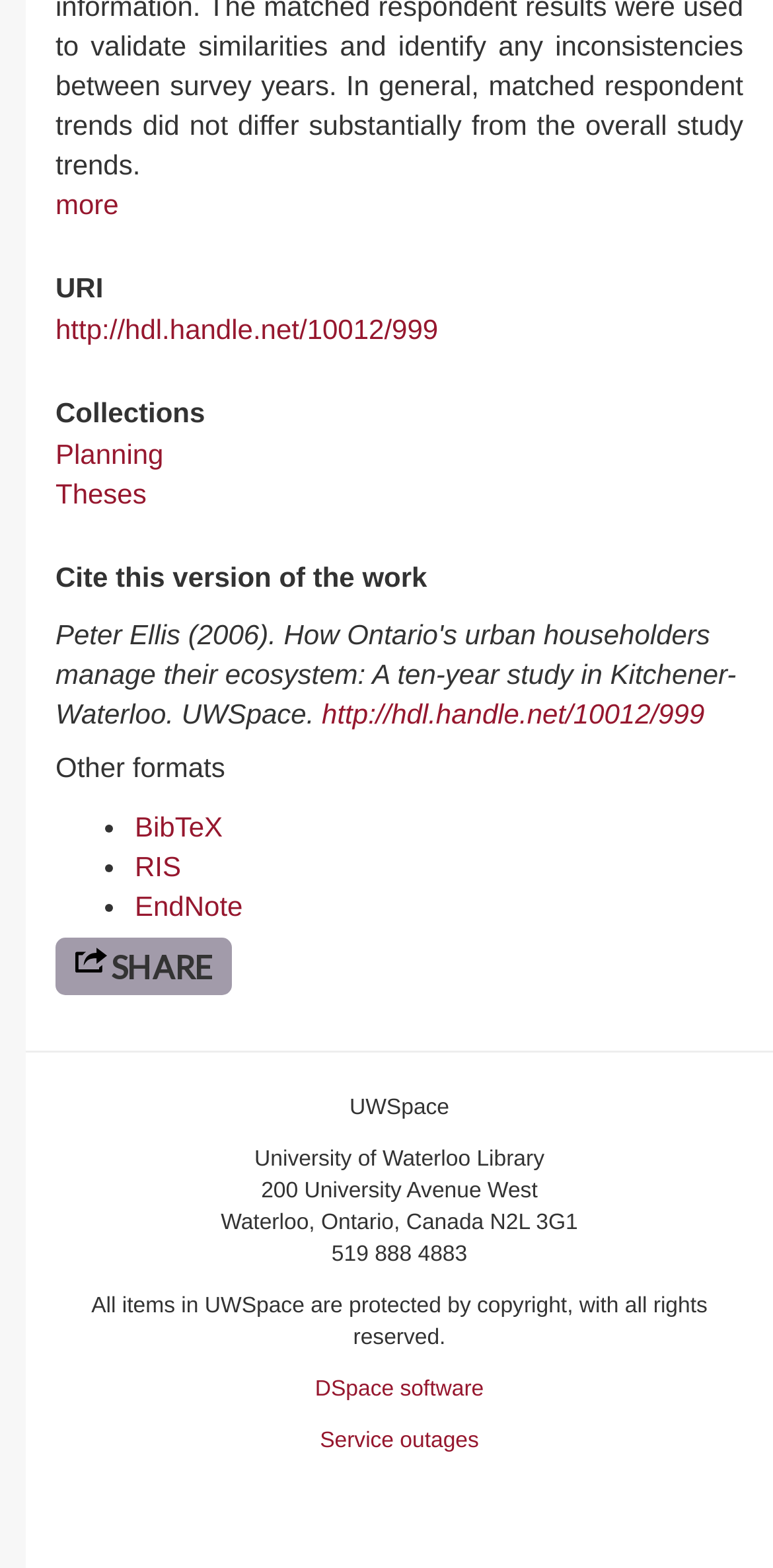Reply to the question with a brief word or phrase: What is the URI of the current work?

http://hdl.handle.net/10012/999